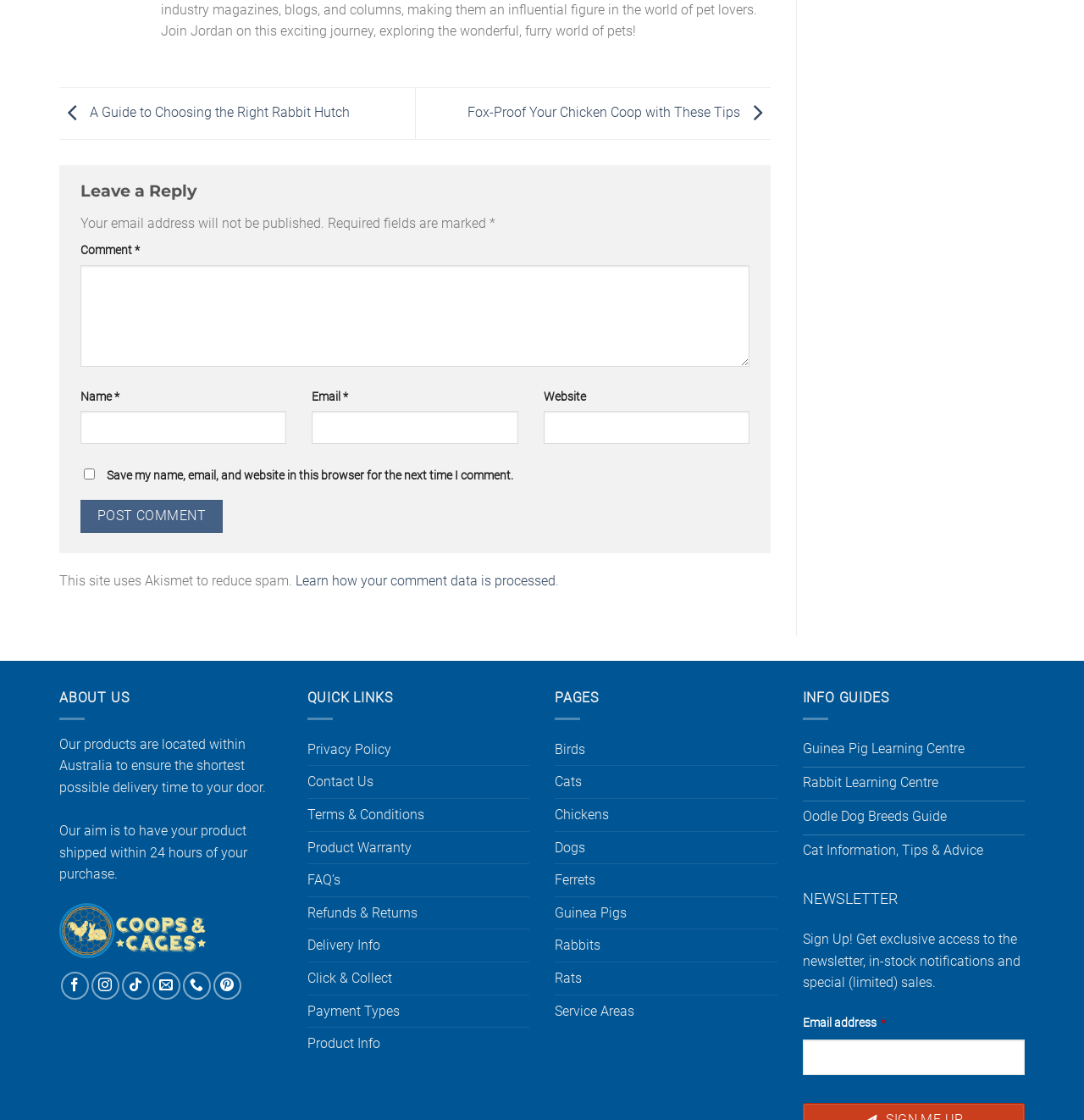Please identify the bounding box coordinates for the region that you need to click to follow this instruction: "Learn how your comment data is processed".

[0.273, 0.512, 0.512, 0.526]